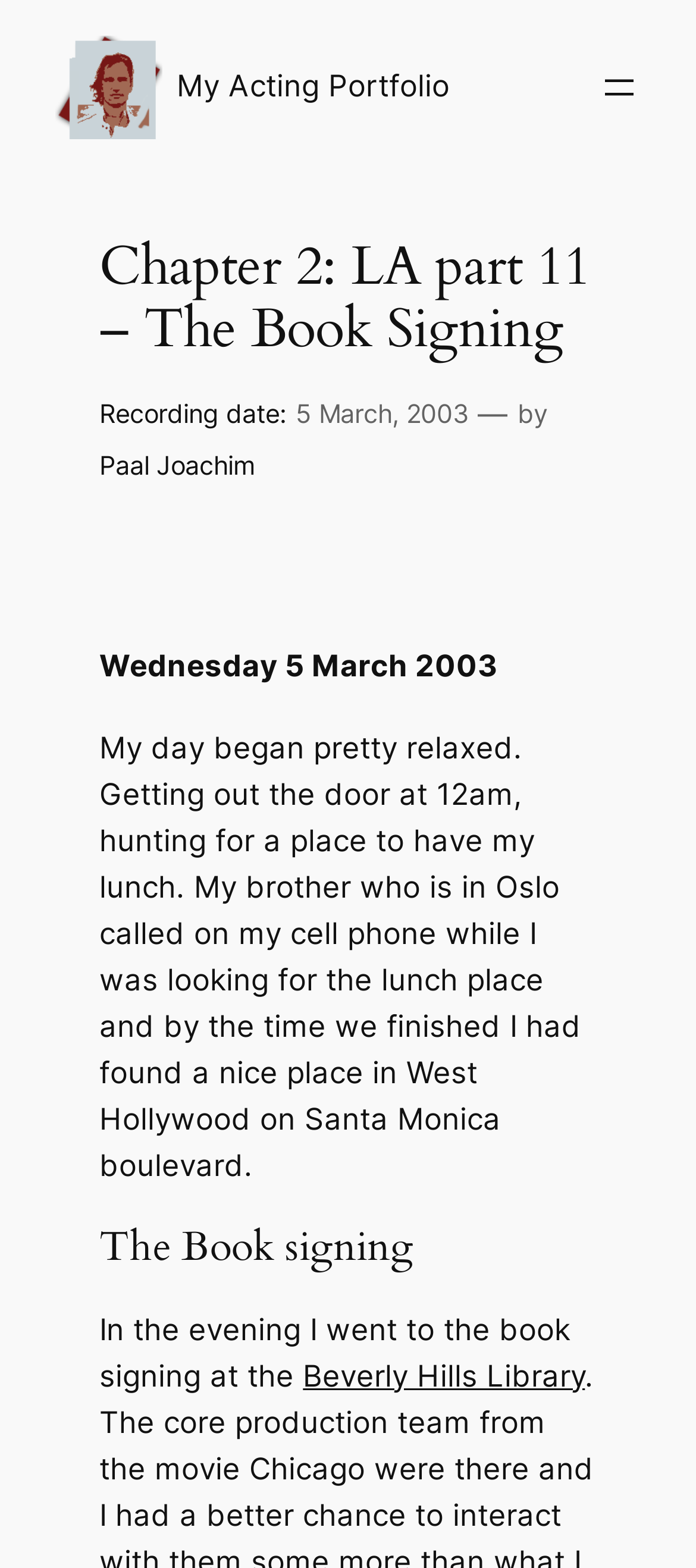What time did the author get out of the door?
Using the information from the image, answer the question thoroughly.

I found the time by looking at the text below the 'Wednesday 5 March 2003' heading. The time, '12am', is specified in the text 'My day began pretty relaxed. Getting out the door at 12am, hunting for a place to have my lunch'.